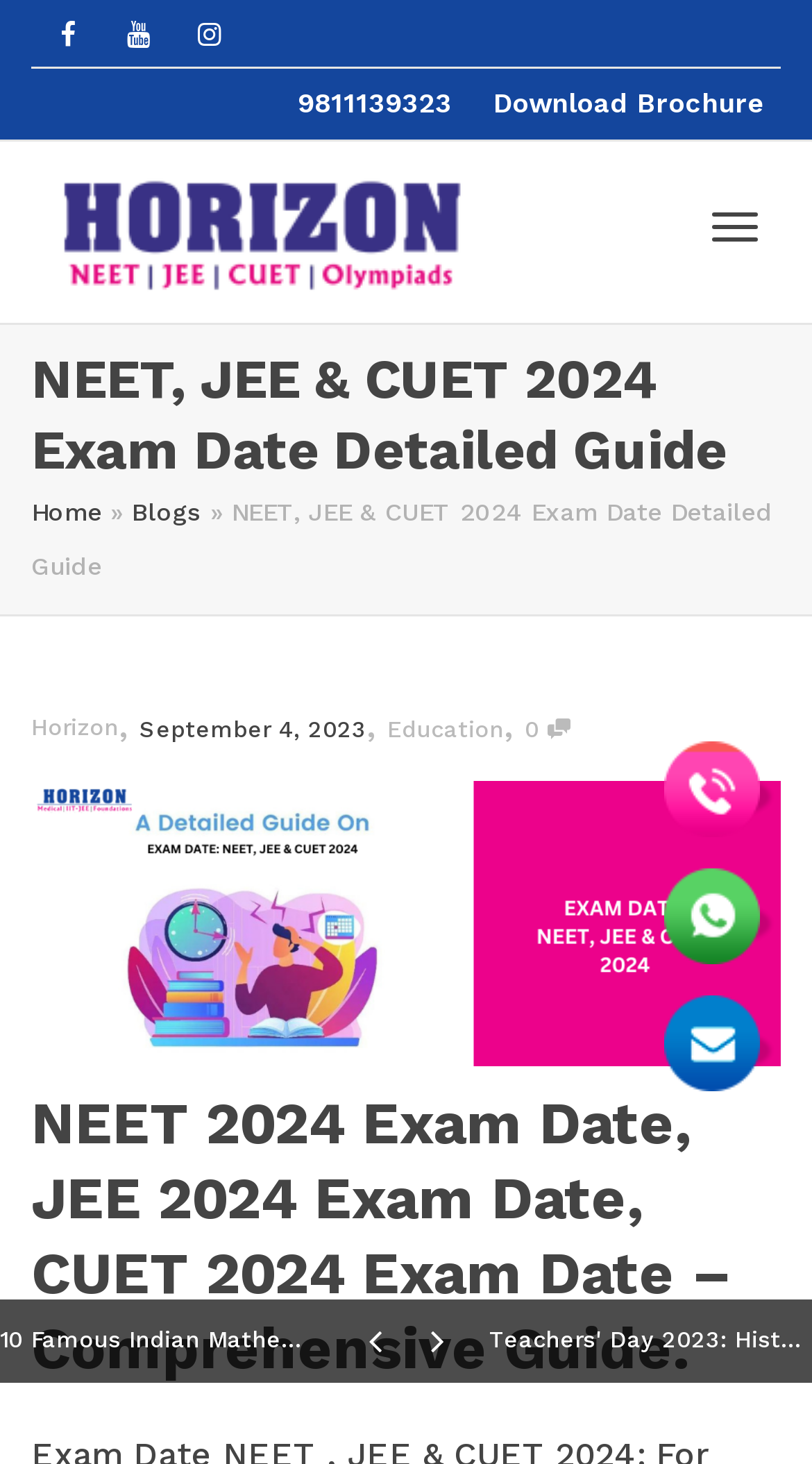What is the name of the academy?
Please provide a single word or phrase based on the screenshot.

Horizon Academy